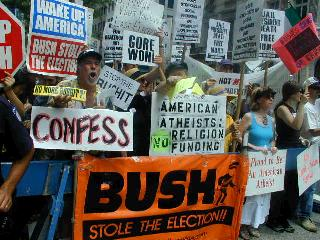Answer the following inquiry with a single word or phrase:
What is the tone of the crowd in the image?

Animated and fervent